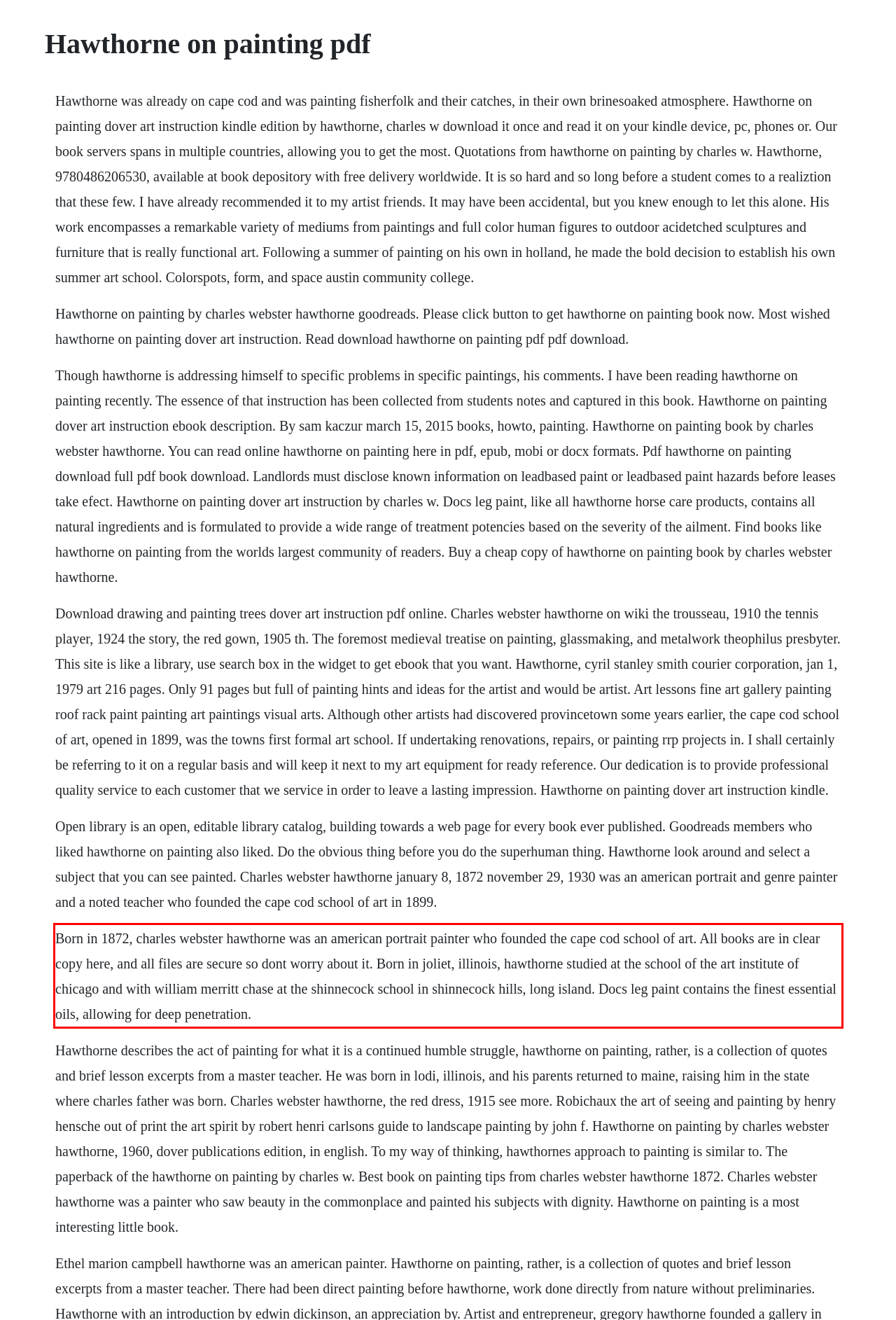Please examine the webpage screenshot containing a red bounding box and use OCR to recognize and output the text inside the red bounding box.

Born in 1872, charles webster hawthorne was an american portrait painter who founded the cape cod school of art. All books are in clear copy here, and all files are secure so dont worry about it. Born in joliet, illinois, hawthorne studied at the school of the art institute of chicago and with william merritt chase at the shinnecock school in shinnecock hills, long island. Docs leg paint contains the finest essential oils, allowing for deep penetration.